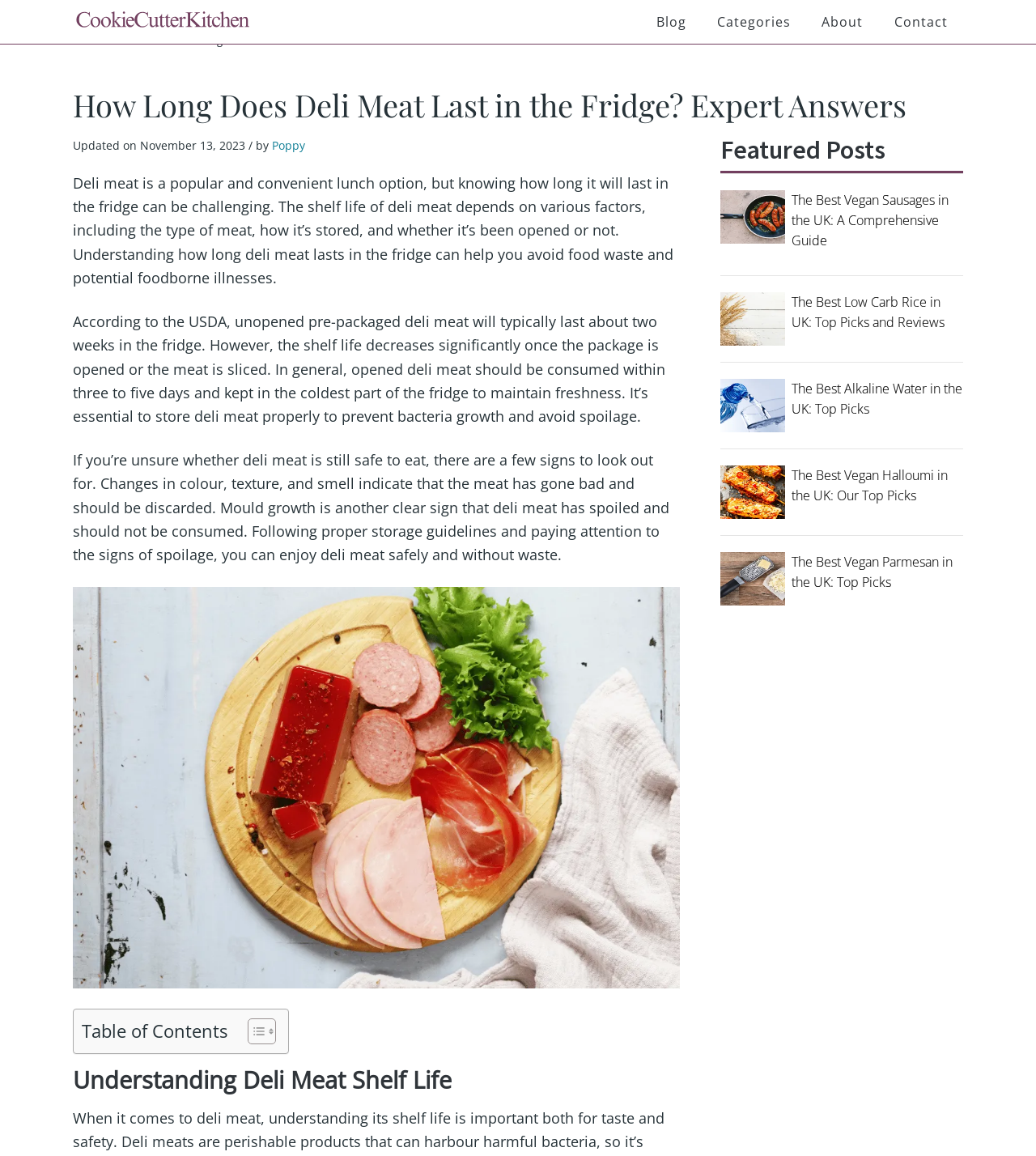Identify the bounding box coordinates for the element that needs to be clicked to fulfill this instruction: "Visit the 'About' page". Provide the coordinates in the format of four float numbers between 0 and 1: [left, top, right, bottom].

[0.778, 0.0, 0.848, 0.038]